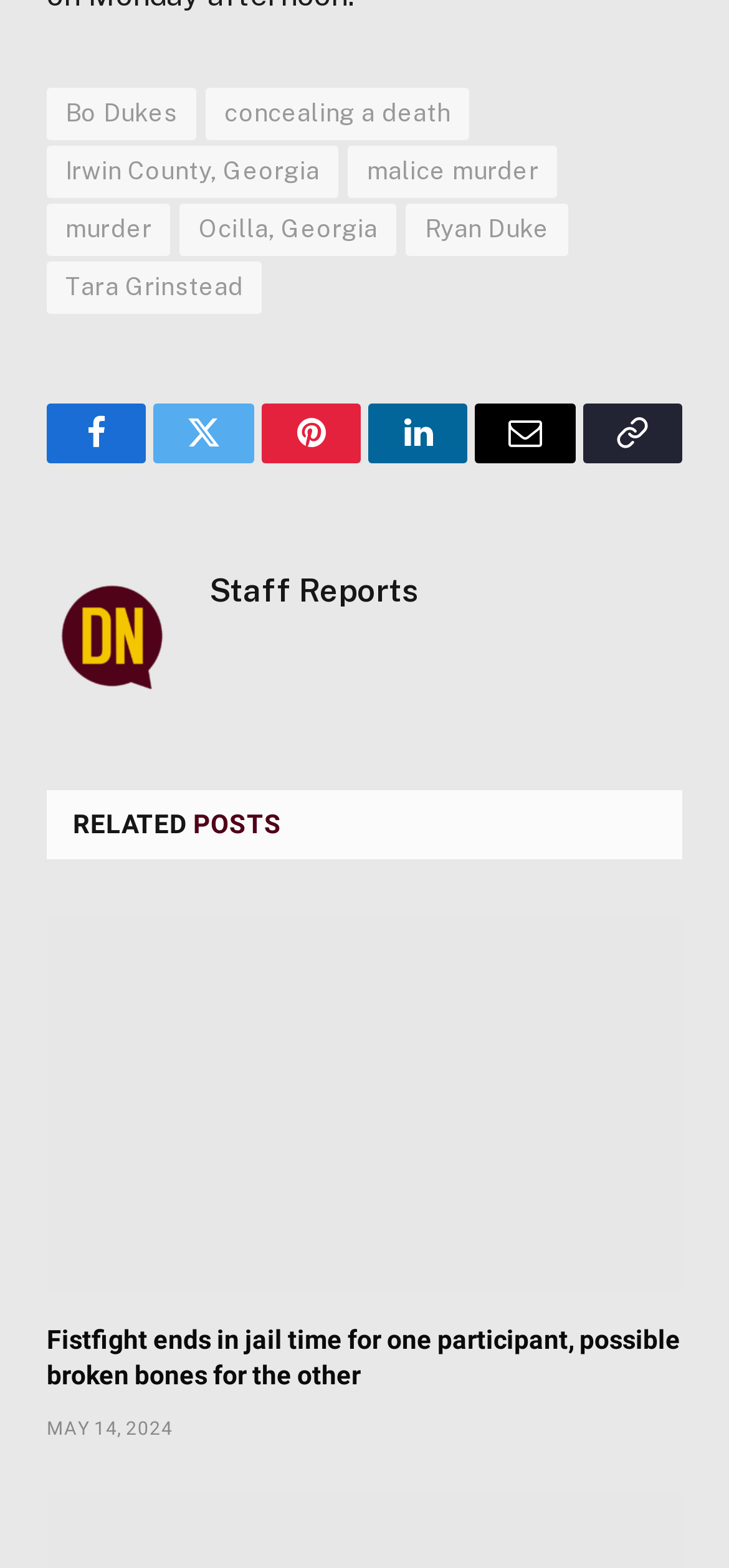Locate the bounding box coordinates of the element to click to perform the following action: 'Read the article about Fistfight ends in jail time for one participant, possible broken bones for the other'. The coordinates should be given as four float values between 0 and 1, in the form of [left, top, right, bottom].

[0.064, 0.584, 0.936, 0.825]